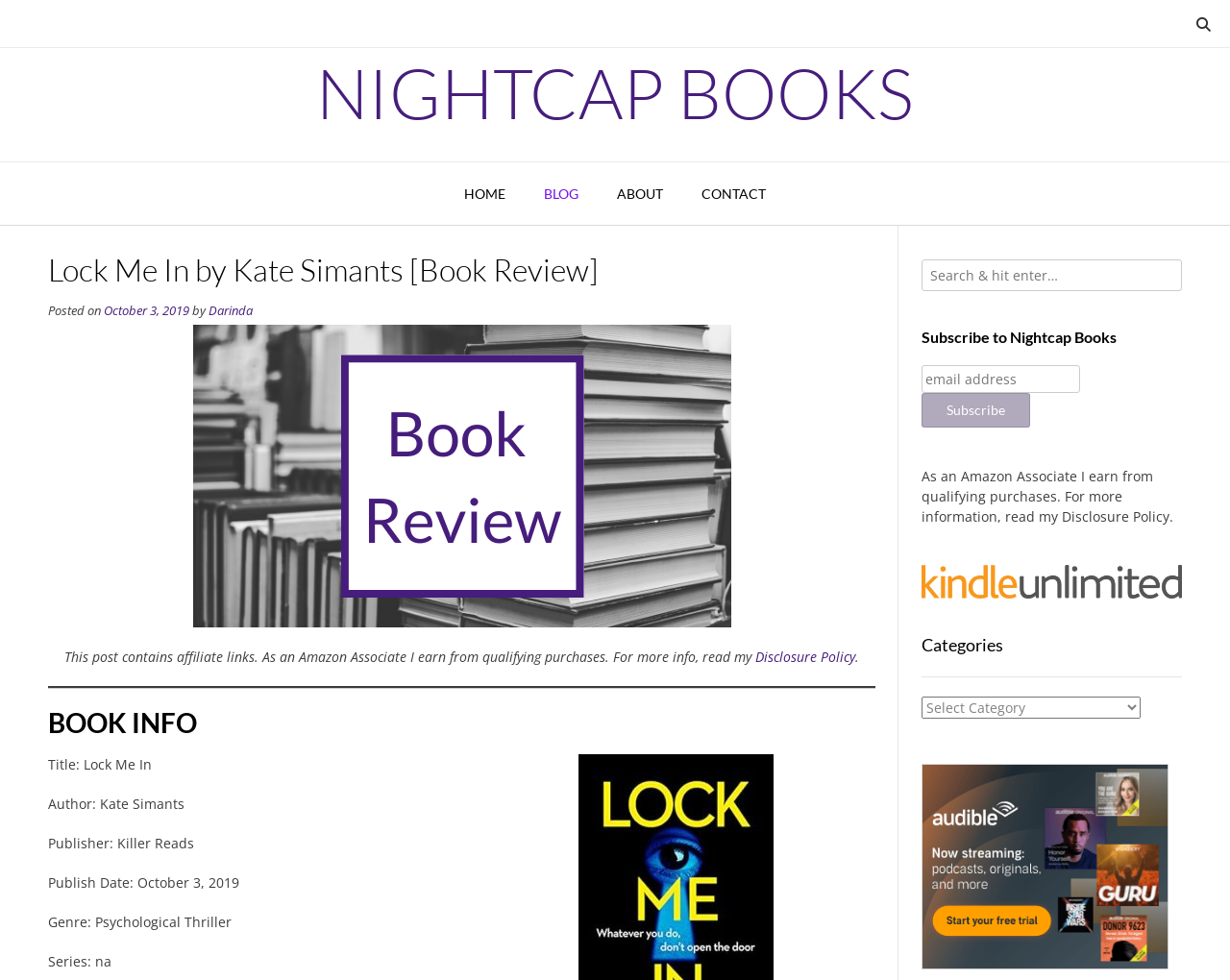Using the provided element description: "name="EMAIL" placeholder="email address"", determine the bounding box coordinates of the corresponding UI element in the screenshot.

[0.749, 0.372, 0.878, 0.401]